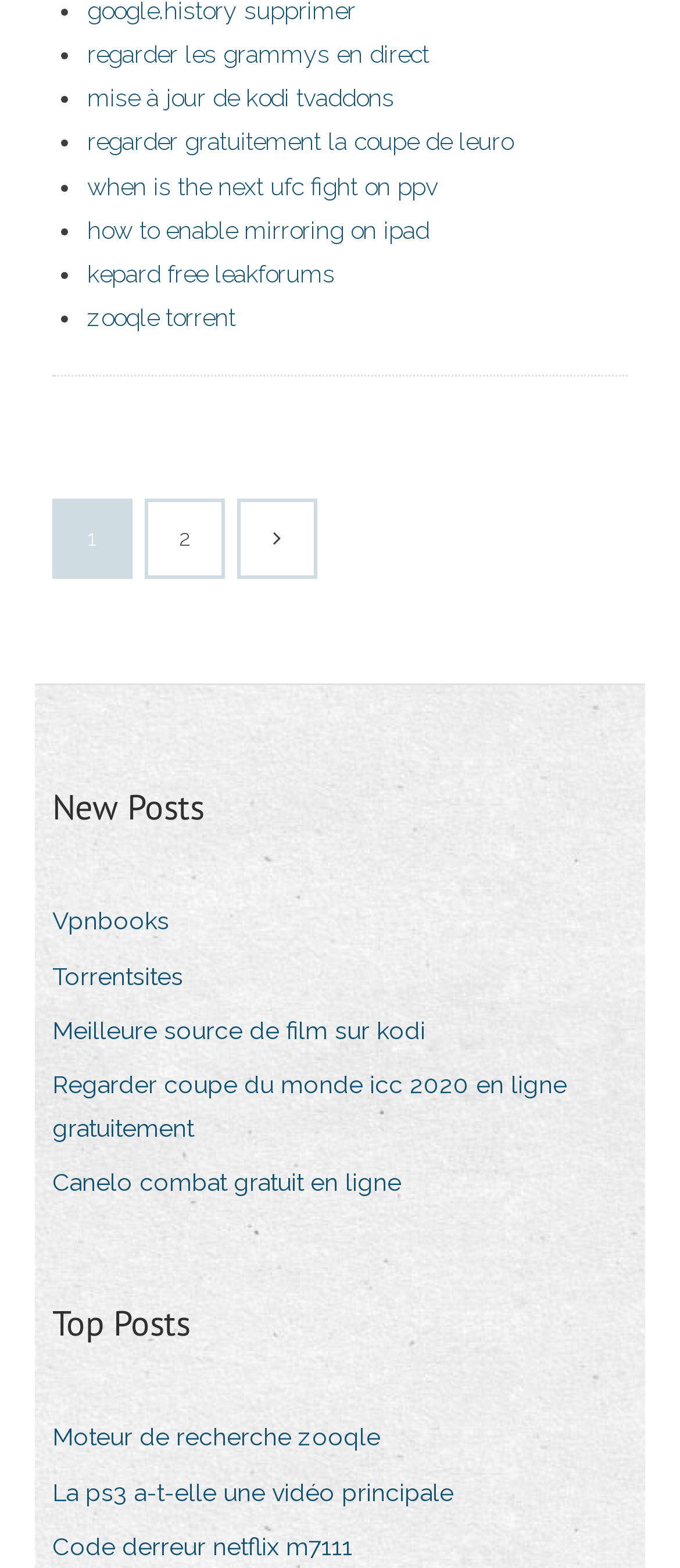Please identify the bounding box coordinates of the element's region that needs to be clicked to fulfill the following instruction: "click on 'regarder les grammys en direct'". The bounding box coordinates should consist of four float numbers between 0 and 1, i.e., [left, top, right, bottom].

[0.128, 0.026, 0.631, 0.043]